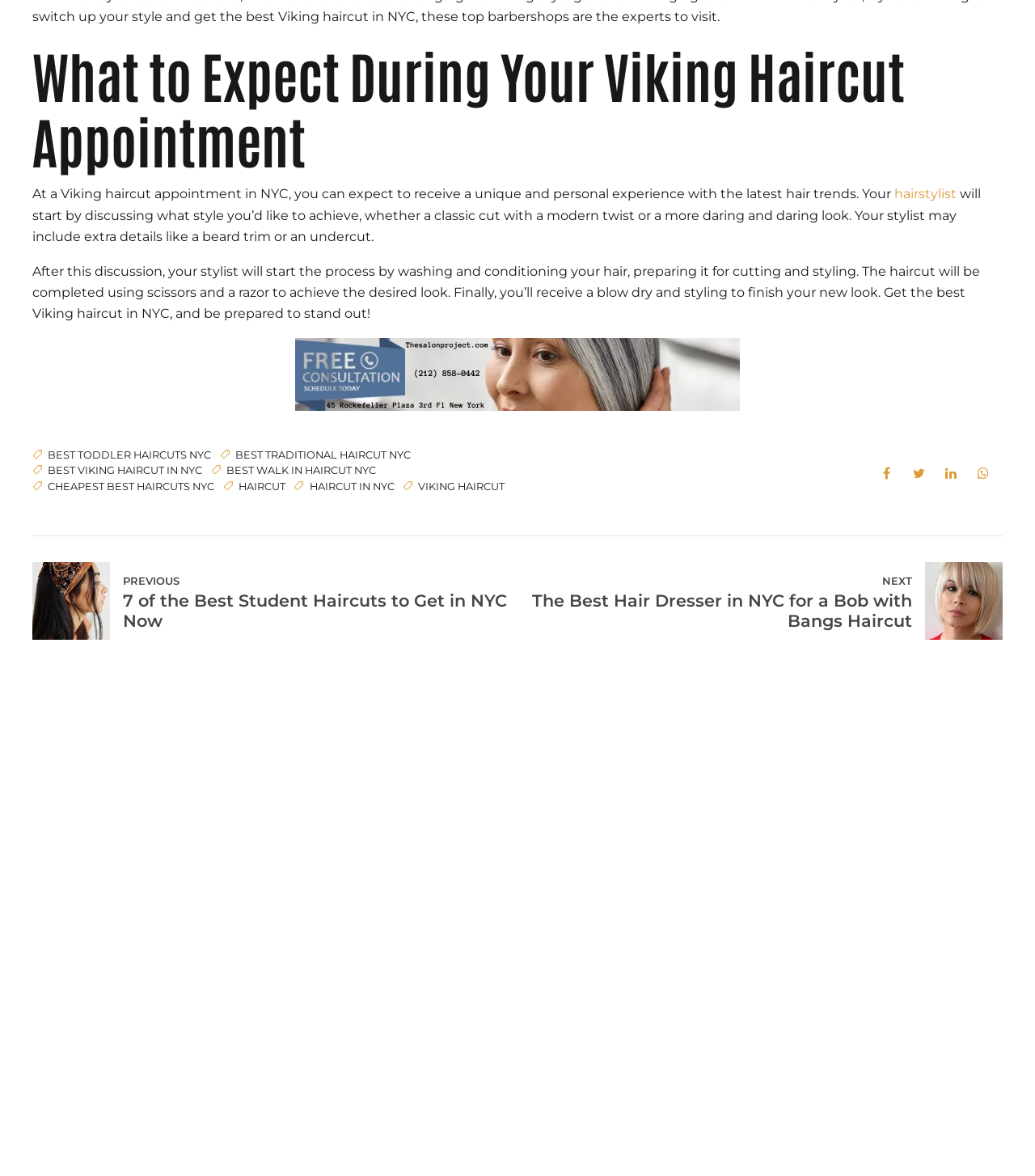Determine the bounding box coordinates for the element that should be clicked to follow this instruction: "Click the 'best asian haircut in nyc' link". The coordinates should be given as four float numbers between 0 and 1, in the format [left, top, right, bottom].

[0.031, 0.4, 0.33, 0.538]